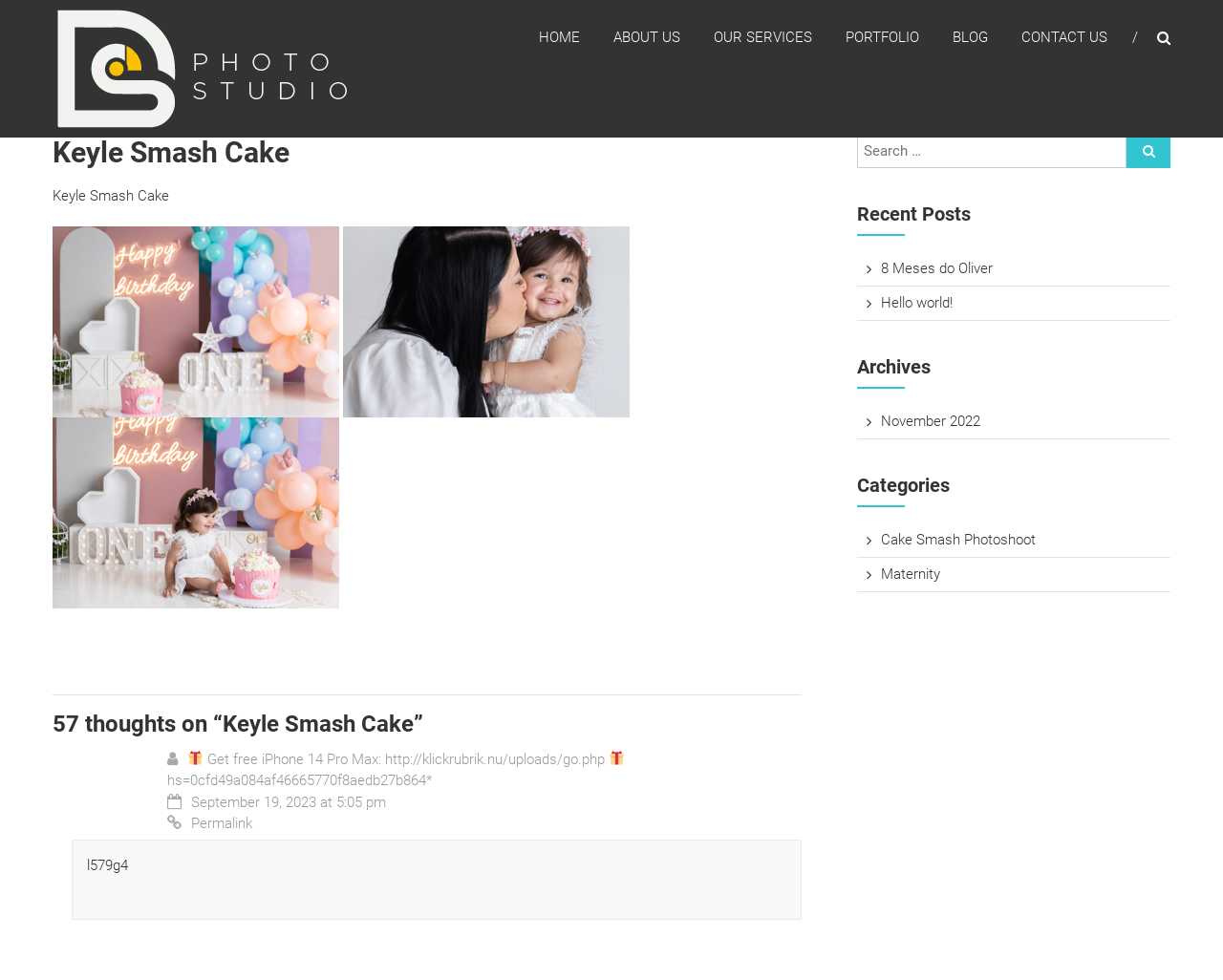Provide the bounding box coordinates of the HTML element described by the text: "name="submit" value="Search"". The coordinates should be in the format [left, top, right, bottom] with values between 0 and 1.

[0.921, 0.136, 0.957, 0.172]